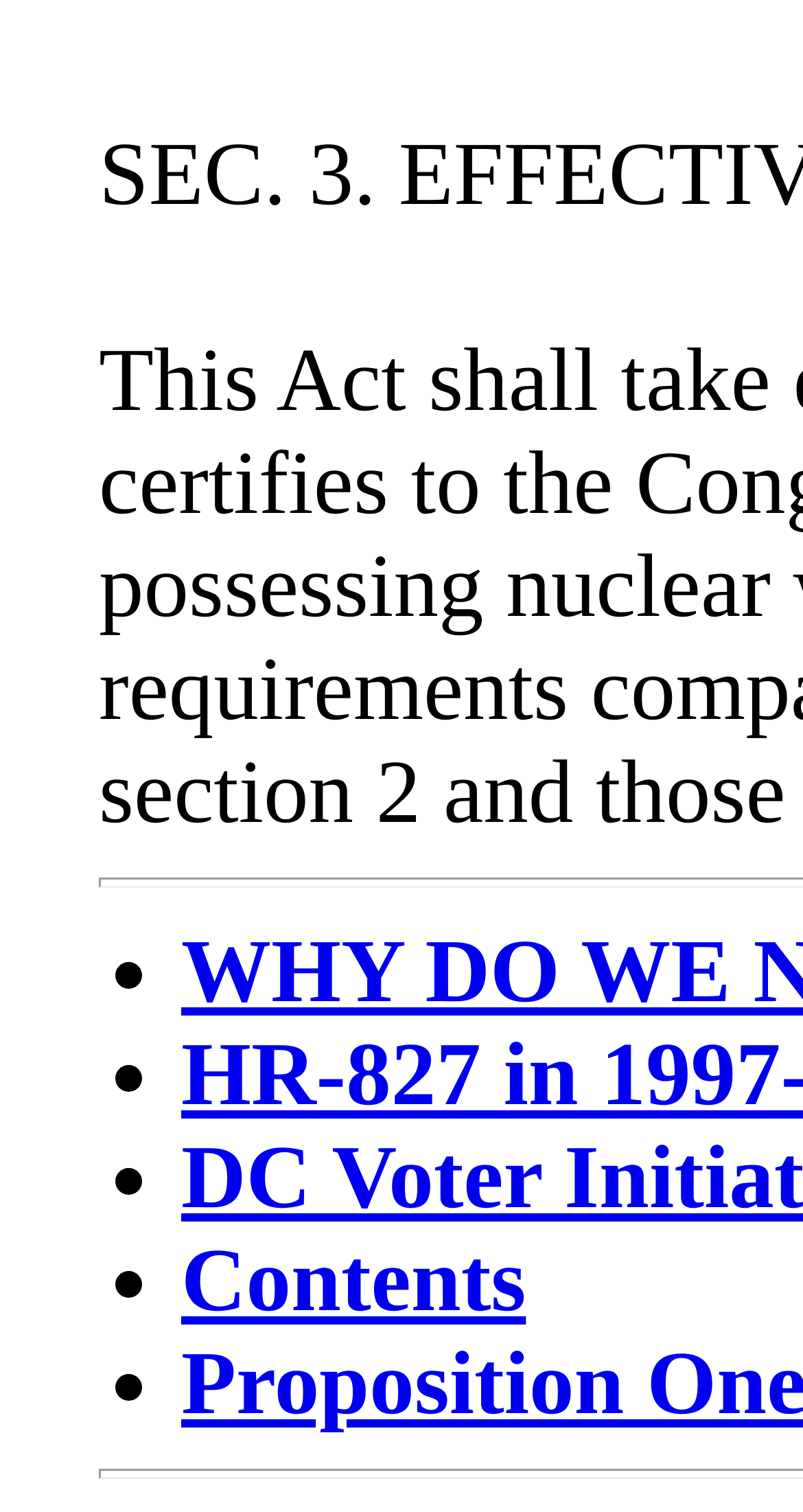Bounding box coordinates are given in the format (top-left x, top-left y, bottom-right x, bottom-right y). All values should be floating point numbers between 0 and 1. Provide the bounding box coordinate for the UI element described as: Contents

[0.226, 0.815, 0.655, 0.881]